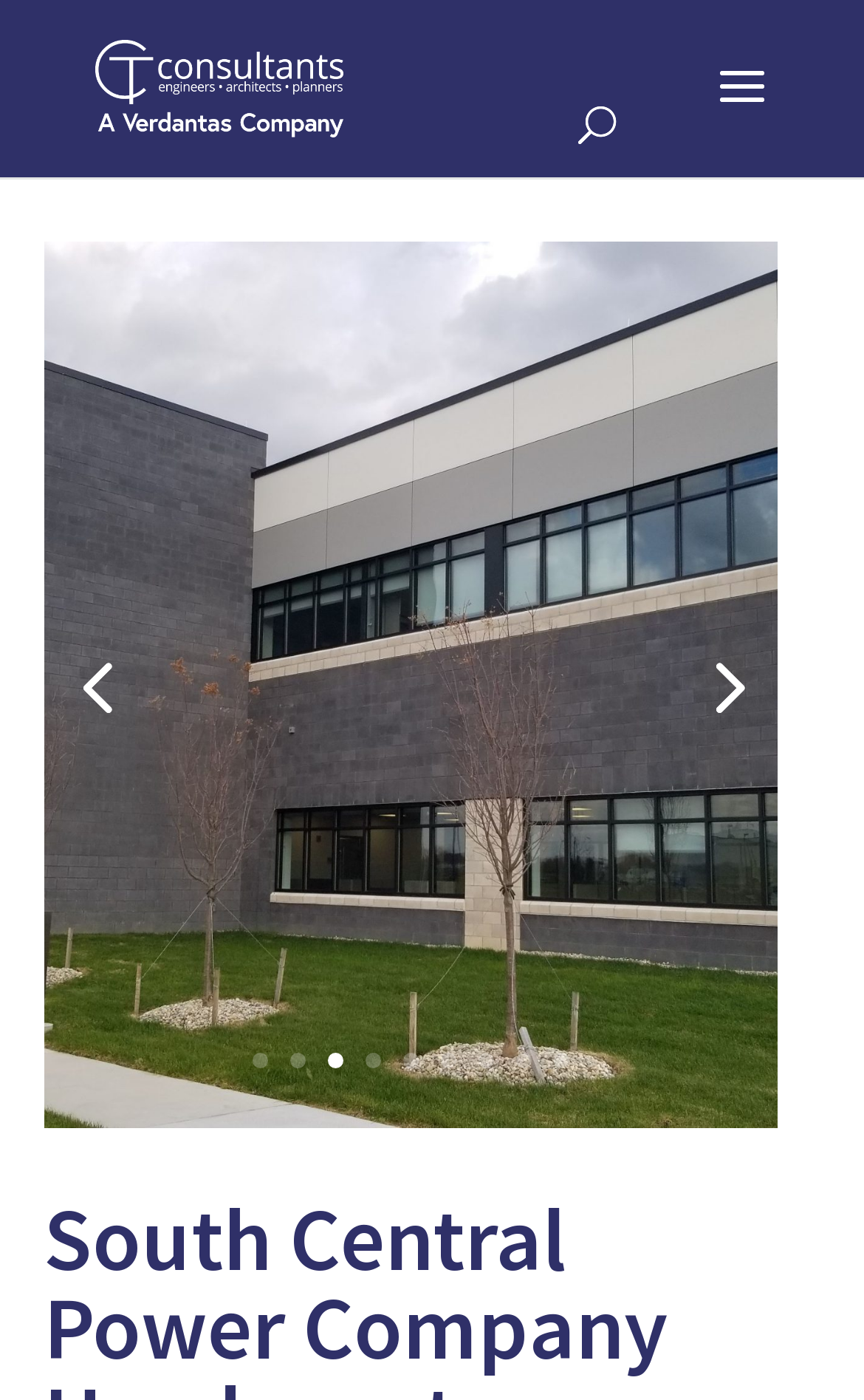Please answer the following question using a single word or phrase: 
What is the position of the CT Consultants image?

Top-left